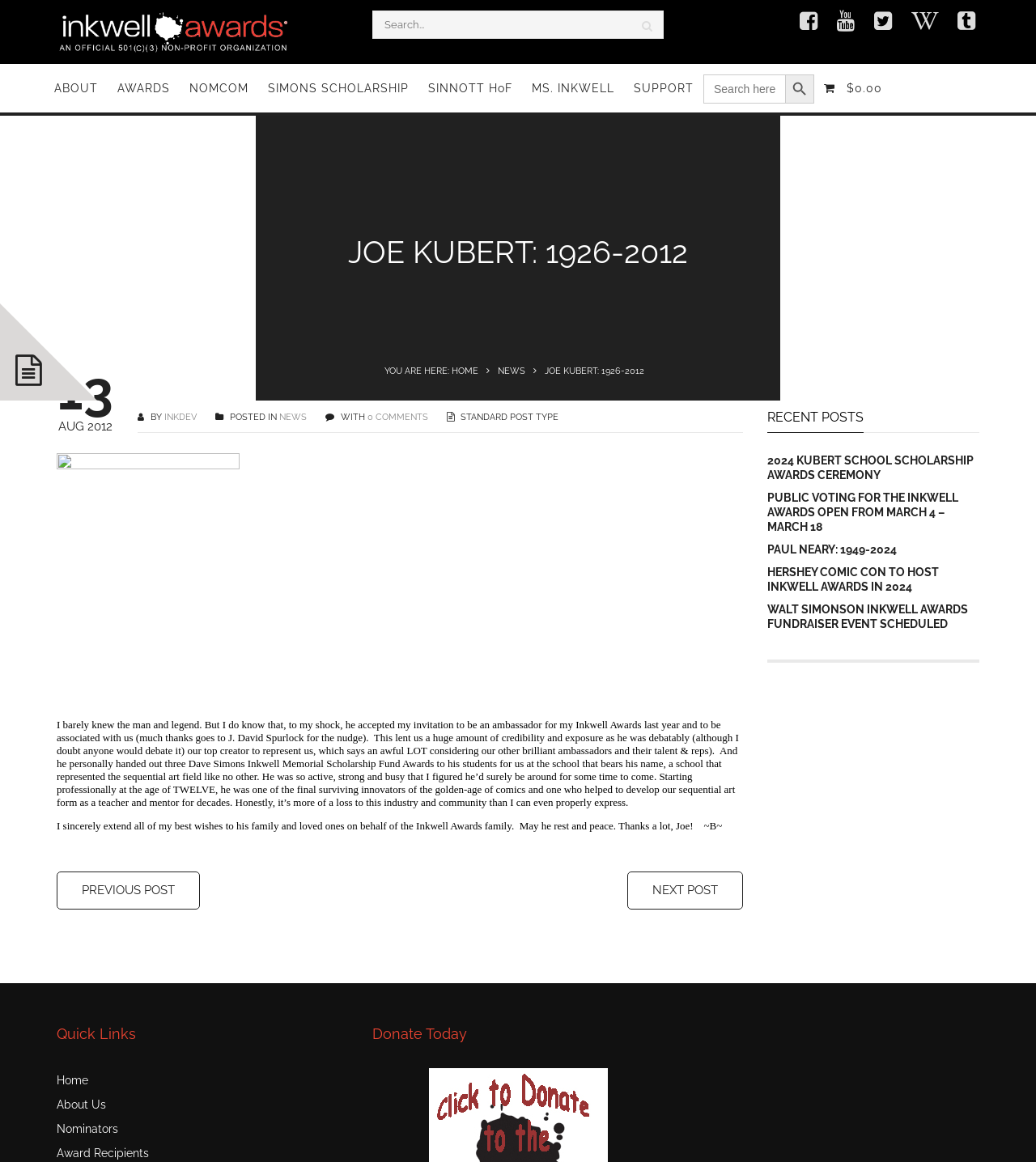What is the name of the scholarship fund?
Kindly offer a detailed explanation using the data available in the image.

The name of the scholarship fund can be found in the article text. It is mentioned in the sentence that says 'He personally handed out three Dave Simons Inkwell Memorial Scholarship Fund Awards to his students for us at the school that bears his name'.